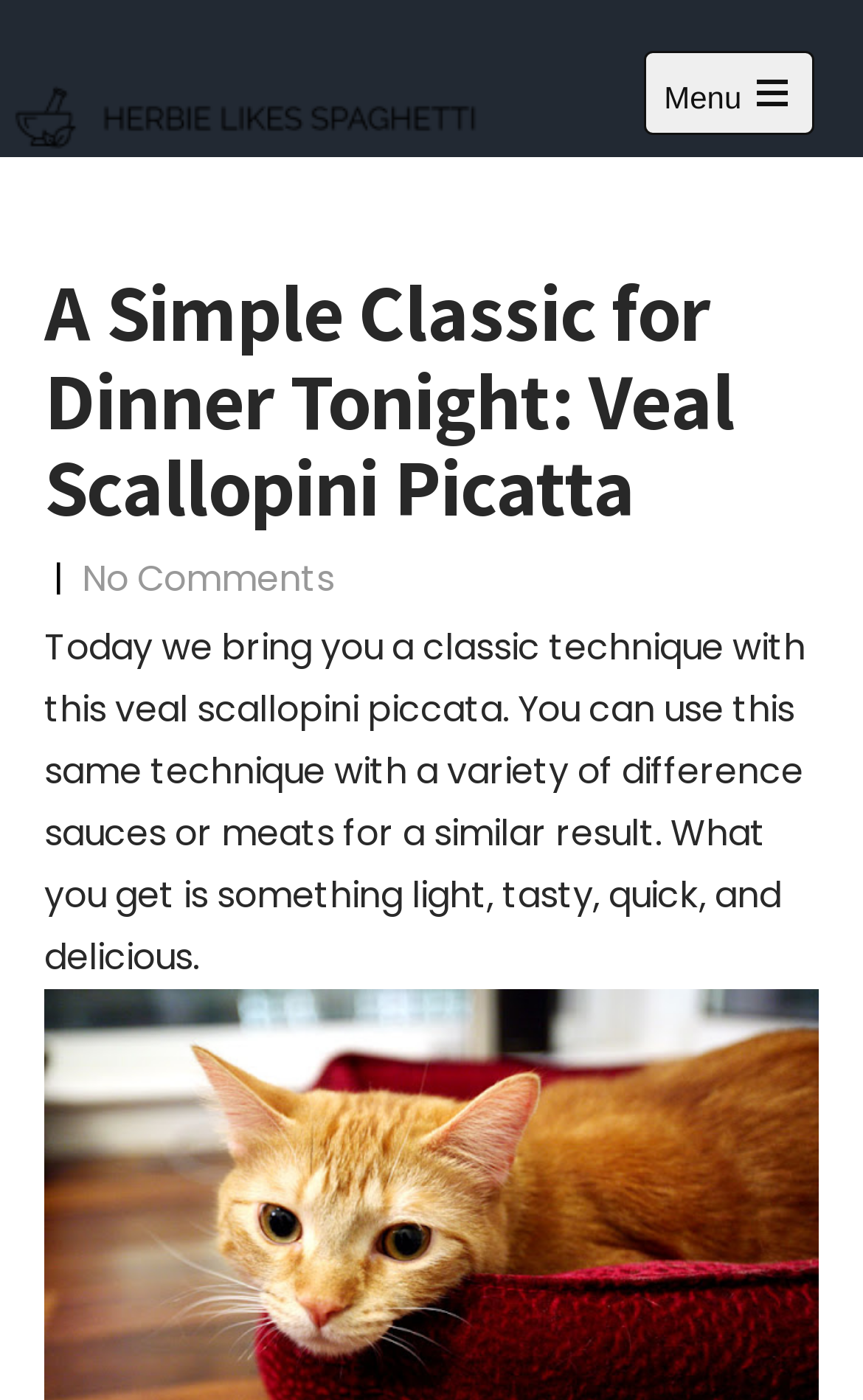Please answer the following question using a single word or phrase: 
How many comments are there on this article?

No Comments